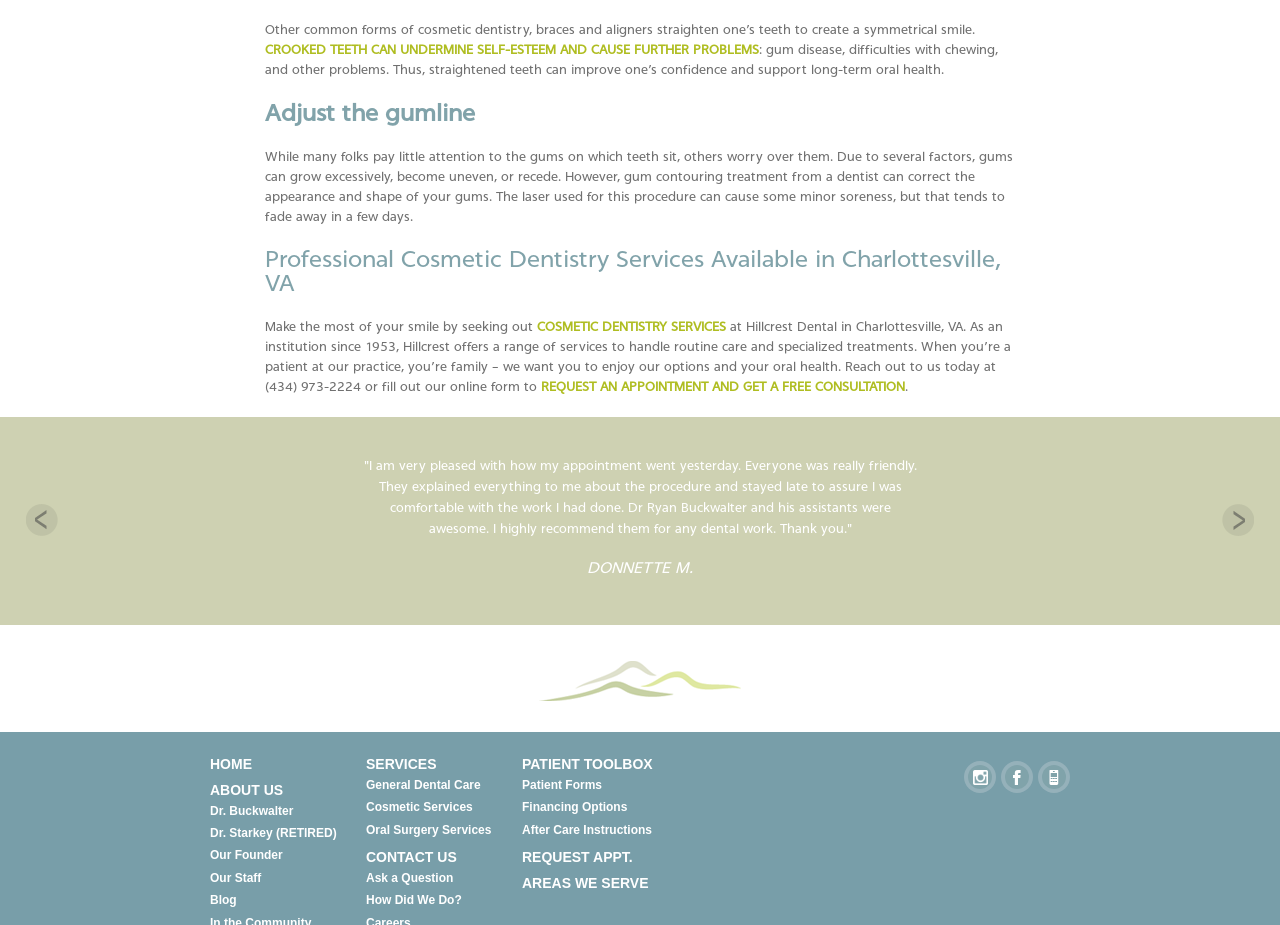Please locate the bounding box coordinates for the element that should be clicked to achieve the following instruction: "Follow Hillcrest Dental on Instagram". Ensure the coordinates are given as four float numbers between 0 and 1, i.e., [left, top, right, bottom].

[0.756, 0.827, 0.775, 0.853]